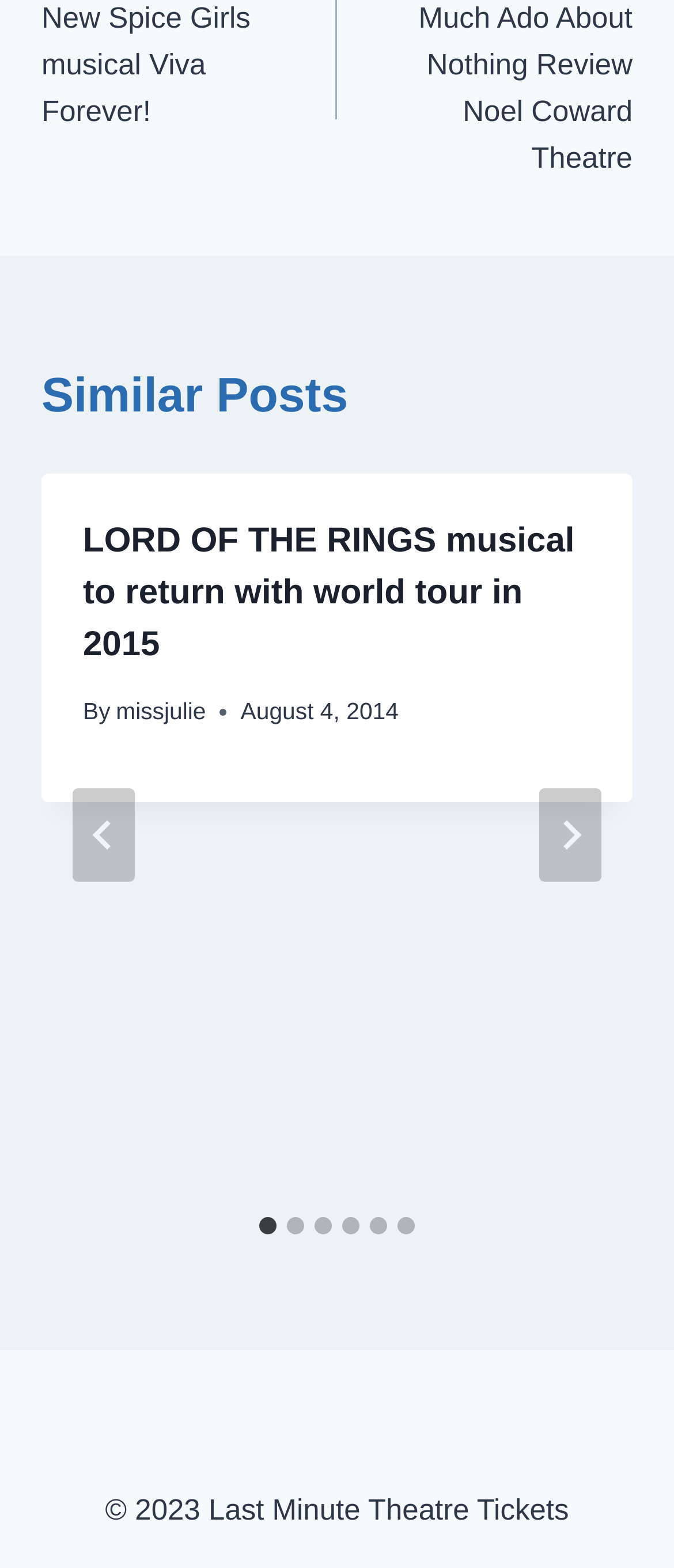Respond with a single word or short phrase to the following question: 
What is the copyright year of the website?

2023